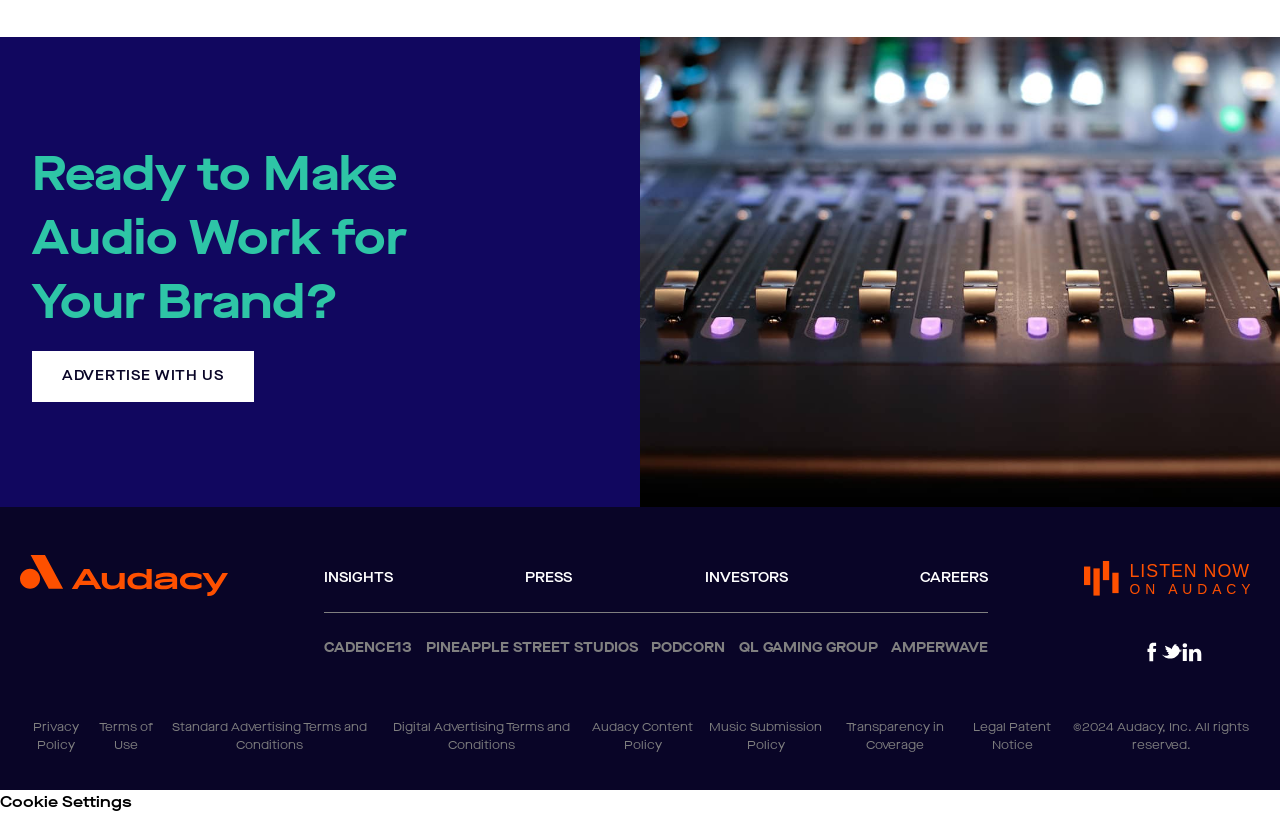What are the logos displayed at the bottom of the page?
Look at the screenshot and provide an in-depth answer.

The logos displayed at the bottom of the page are likely company logos, including Cadence13, Pineapple Street Studios, Podcorn, and others, which suggest that the website is affiliated with or partners with these companies.